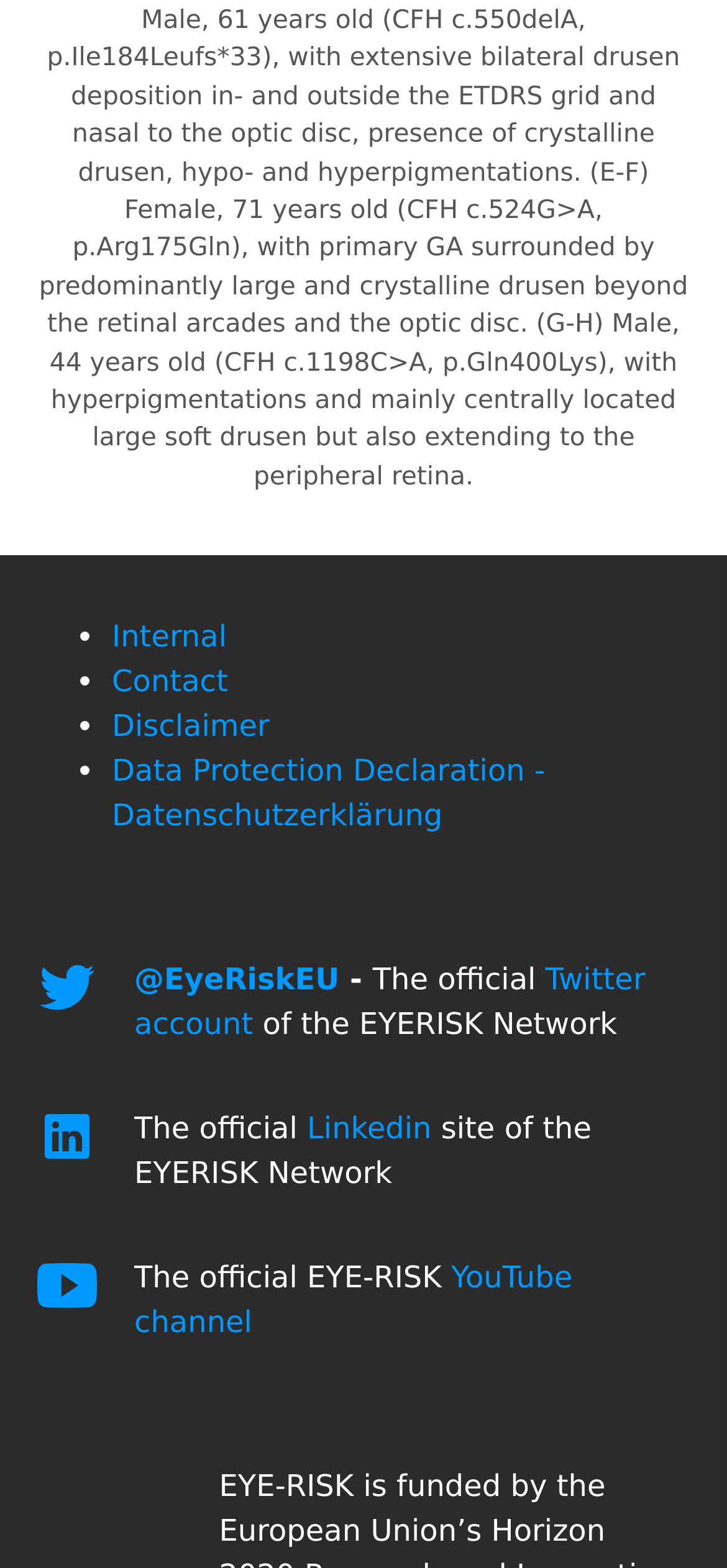Highlight the bounding box coordinates of the element that should be clicked to carry out the following instruction: "Read Data Protection Declaration". The coordinates must be given as four float numbers ranging from 0 to 1, i.e., [left, top, right, bottom].

[0.154, 0.48, 0.75, 0.531]